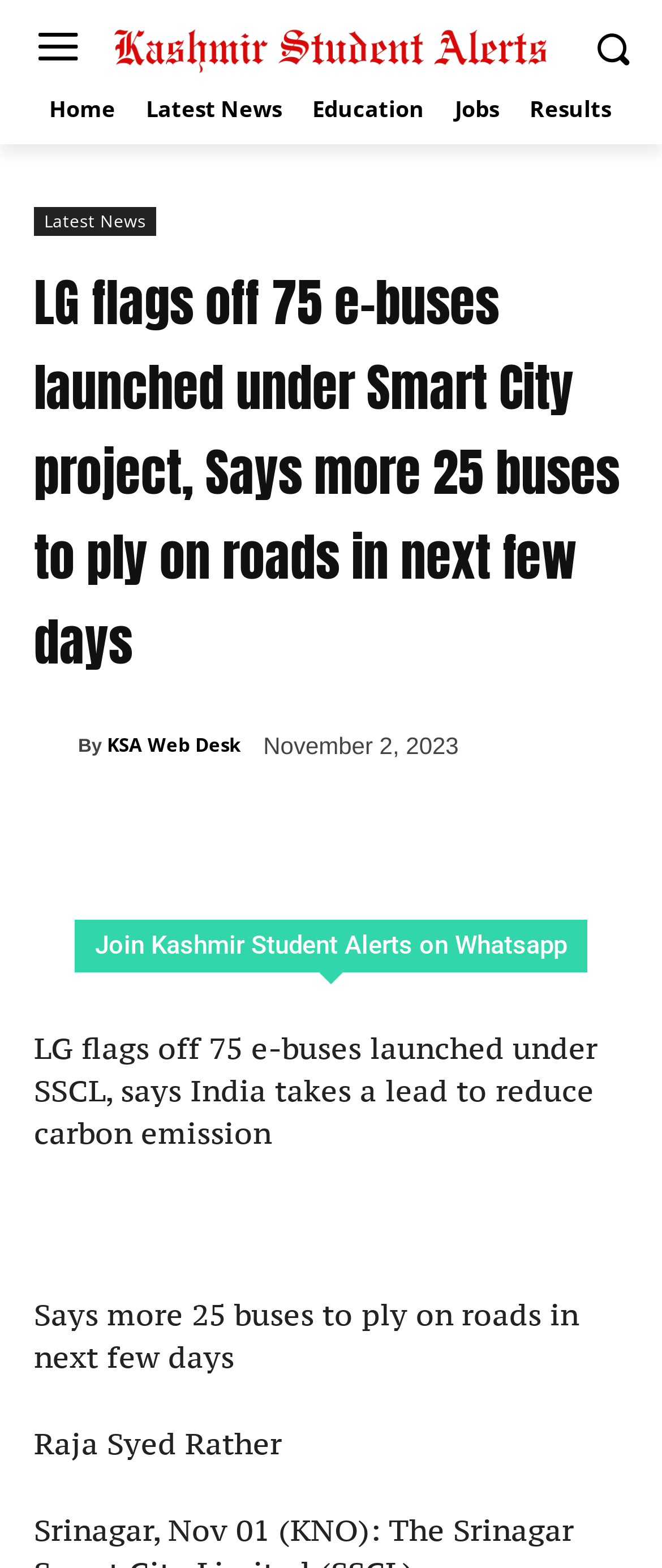Who is the author of the article?
Carefully analyze the image and provide a thorough answer to the question.

The answer can be found at the bottom of the webpage, where the author's name 'Raja Syed Rather' is mentioned.